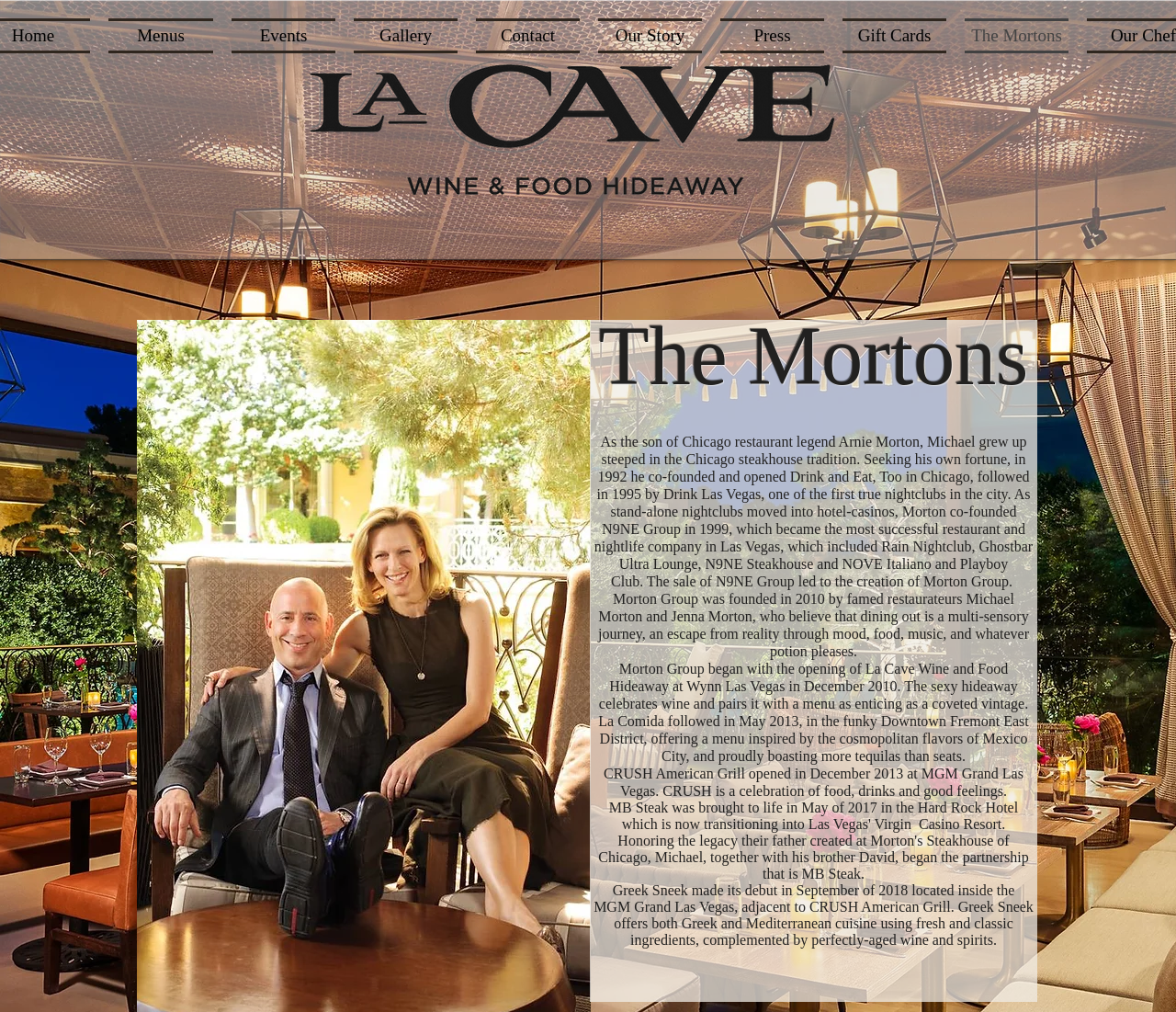Illustrate the webpage thoroughly, mentioning all important details.

The webpage is about The Mortons, specifically La Cave, a wine and food hideaway. At the top, there is a row of links, including "Menus", "Events", "Gallery", "Contact", "Our Story", "Press", "Gift Cards", and "The Mortons", which are evenly spaced and take up about half of the screen width. Below the links, there is a logo image of La Cave in black and white, which is centered and takes up about a quarter of the screen height.

The main content of the page is divided into sections, each with a heading or title. The first section is headed by "The Mortons" and has a brief biography of Michael Morton, the son of a Chicago restaurant legend, who co-founded and opened several restaurants and nightclubs in Chicago and Las Vegas. This section is followed by three more sections, each describing a different restaurant or eatery founded by Morton Group, including La Cave Wine and Food Hideaway, La Comida, CRUSH American Grill, and Greek Sneek. Each section has a brief description of the restaurant, its concept, and its offerings.

The text is arranged in a clear and readable format, with each section separated by a small gap. The font size and style are consistent throughout the page, making it easy to follow and understand. Overall, the webpage provides a brief overview of The Mortons and their restaurants, highlighting their history, concept, and offerings.